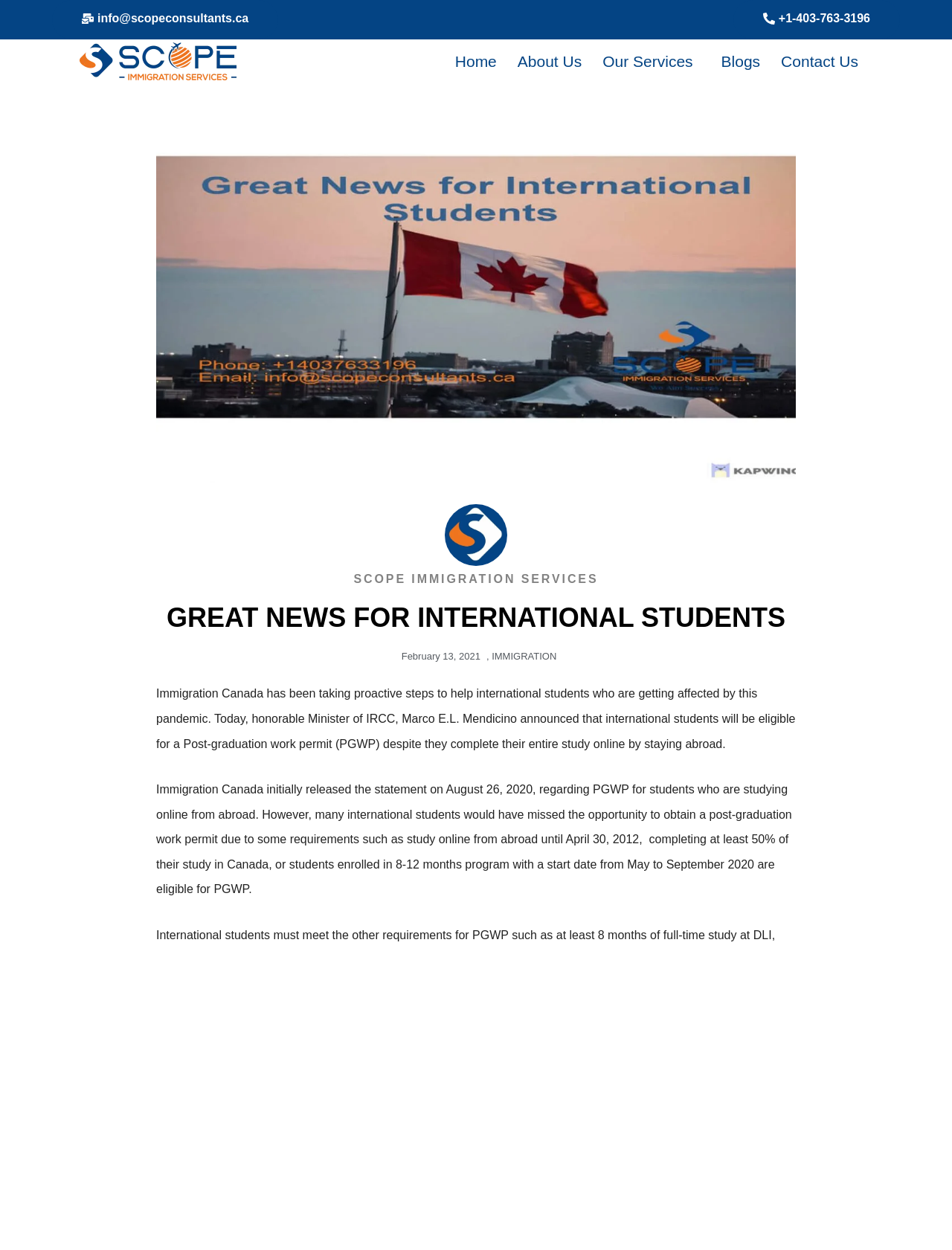Reply to the question with a brief word or phrase: What is the phone number to contact?

+1-403-763-3196